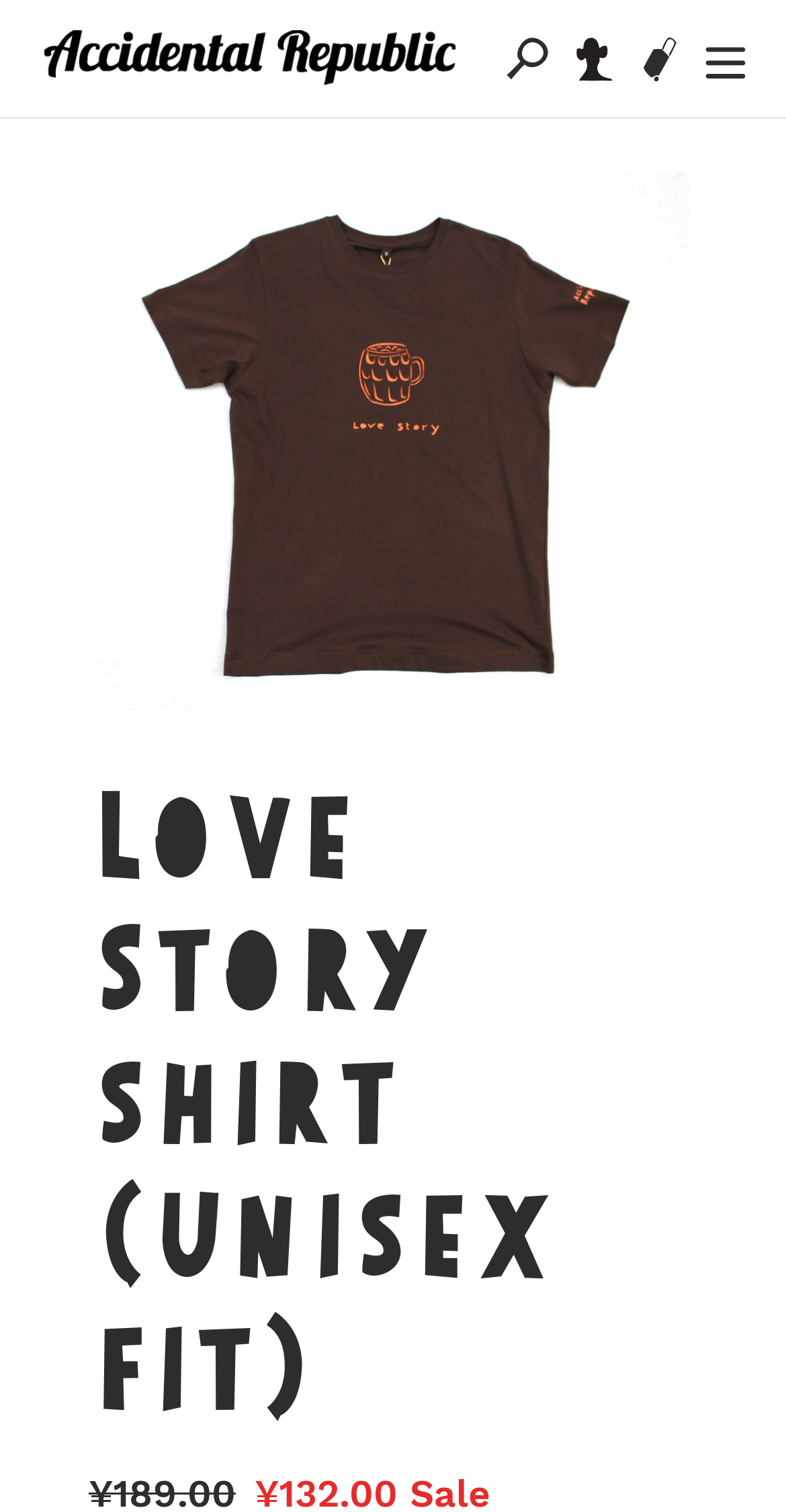Please determine the primary heading and provide its text.

Love Story shirt (Unisex fit)